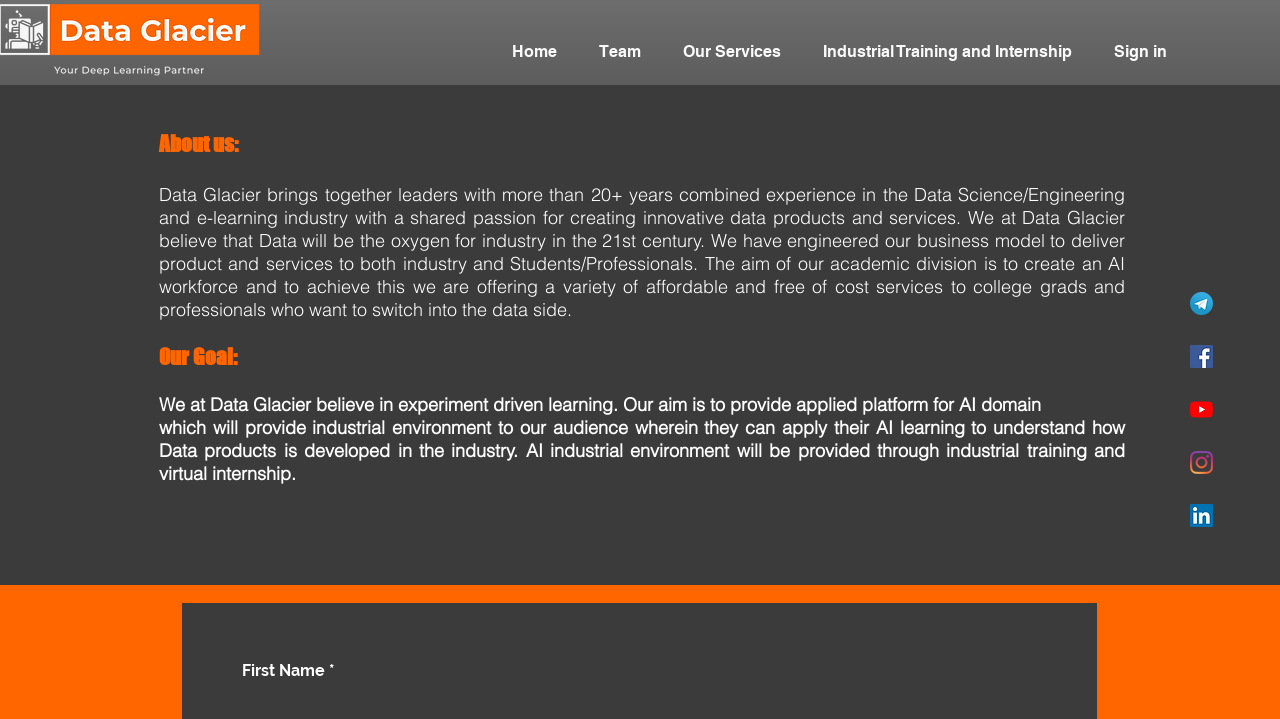Locate the bounding box coordinates of the area that needs to be clicked to fulfill the following instruction: "Click on Home". The coordinates should be in the format of four float numbers between 0 and 1, namely [left, top, right, bottom].

None